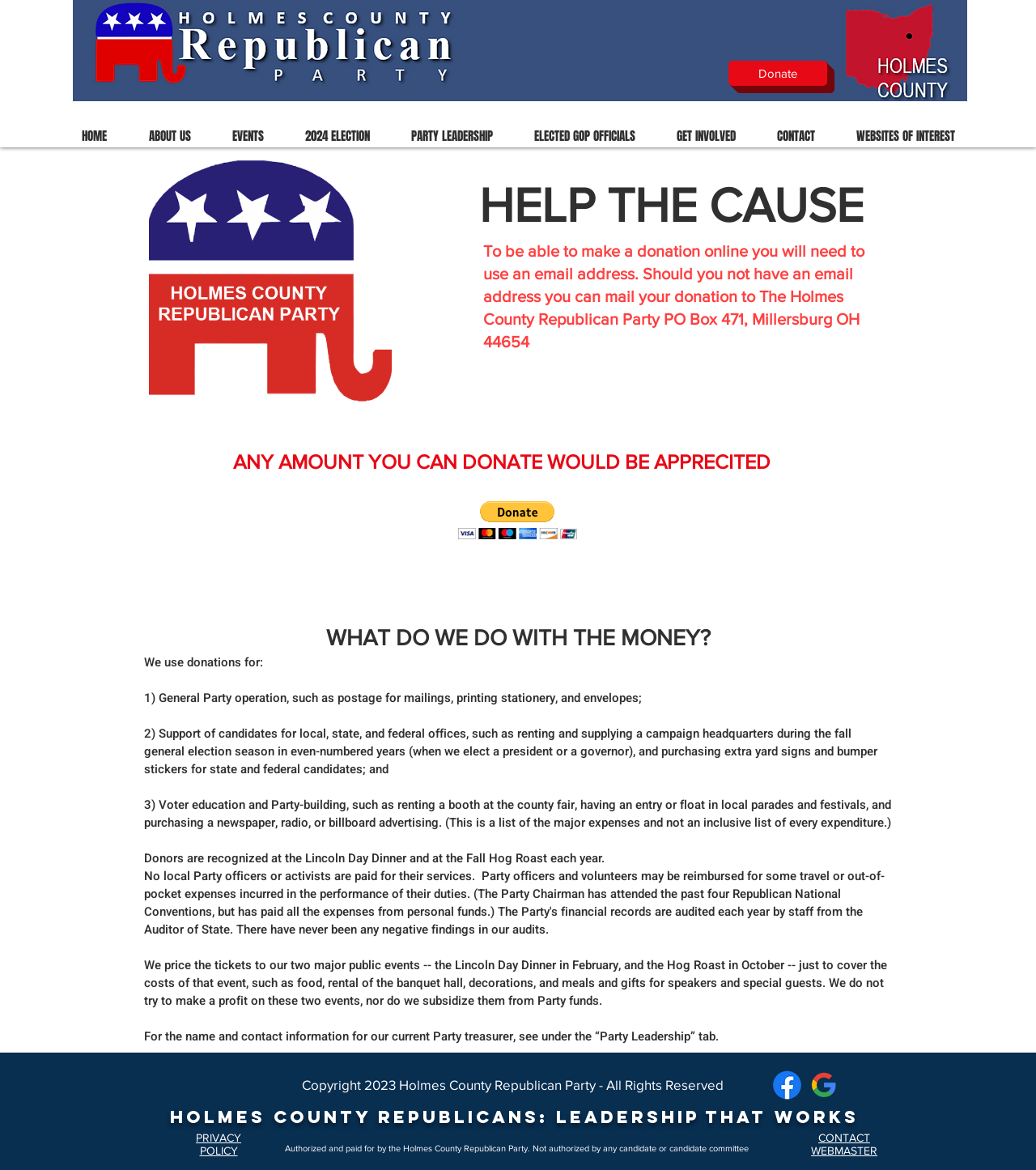What is the purpose of the donations?
Refer to the image and provide a detailed answer to the question.

According to the webpage, the donations are used for general party operation, supporting candidates for local, state, and federal offices, and voter education and party-building activities.